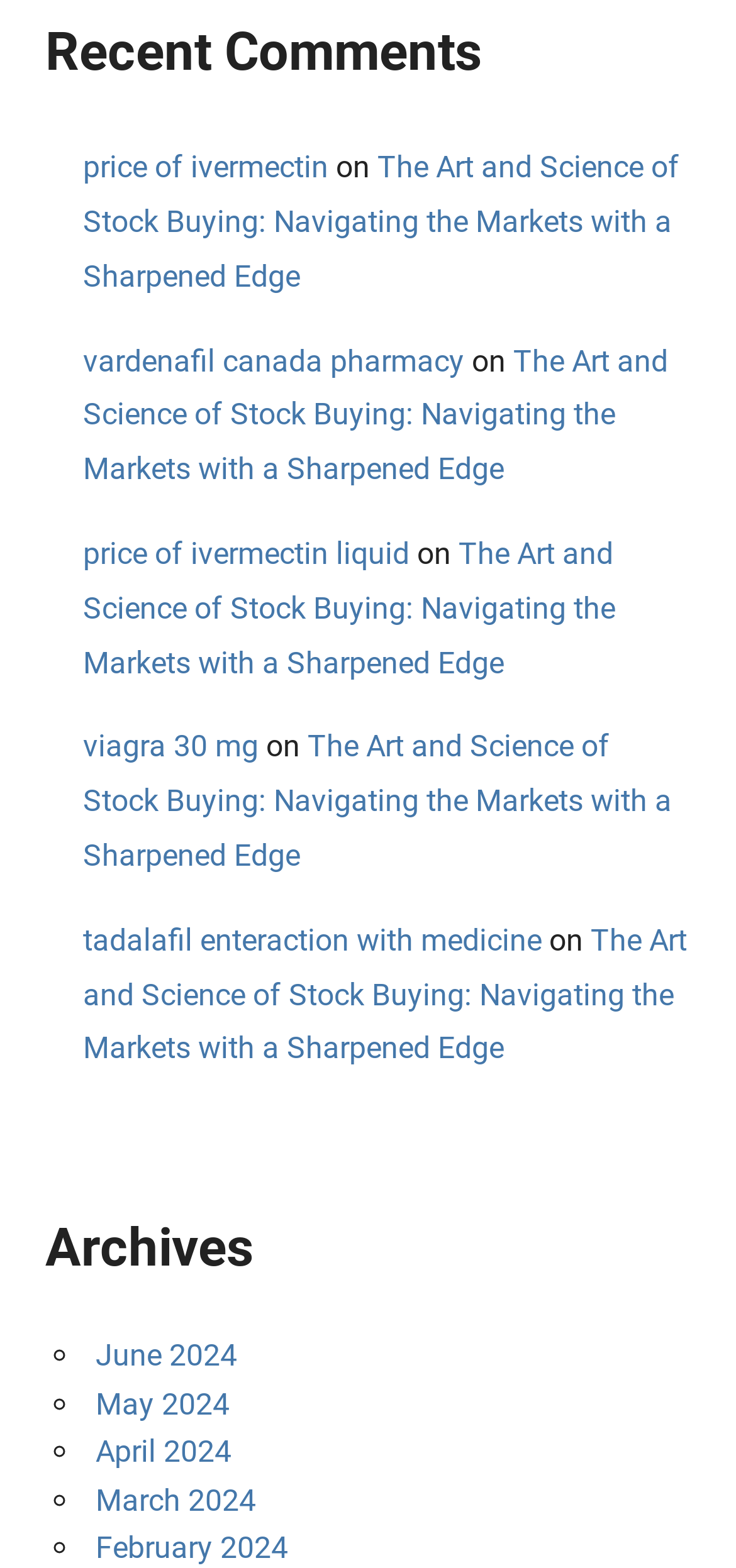How many links are there in the first article?
Refer to the image and answer the question using a single word or phrase.

3